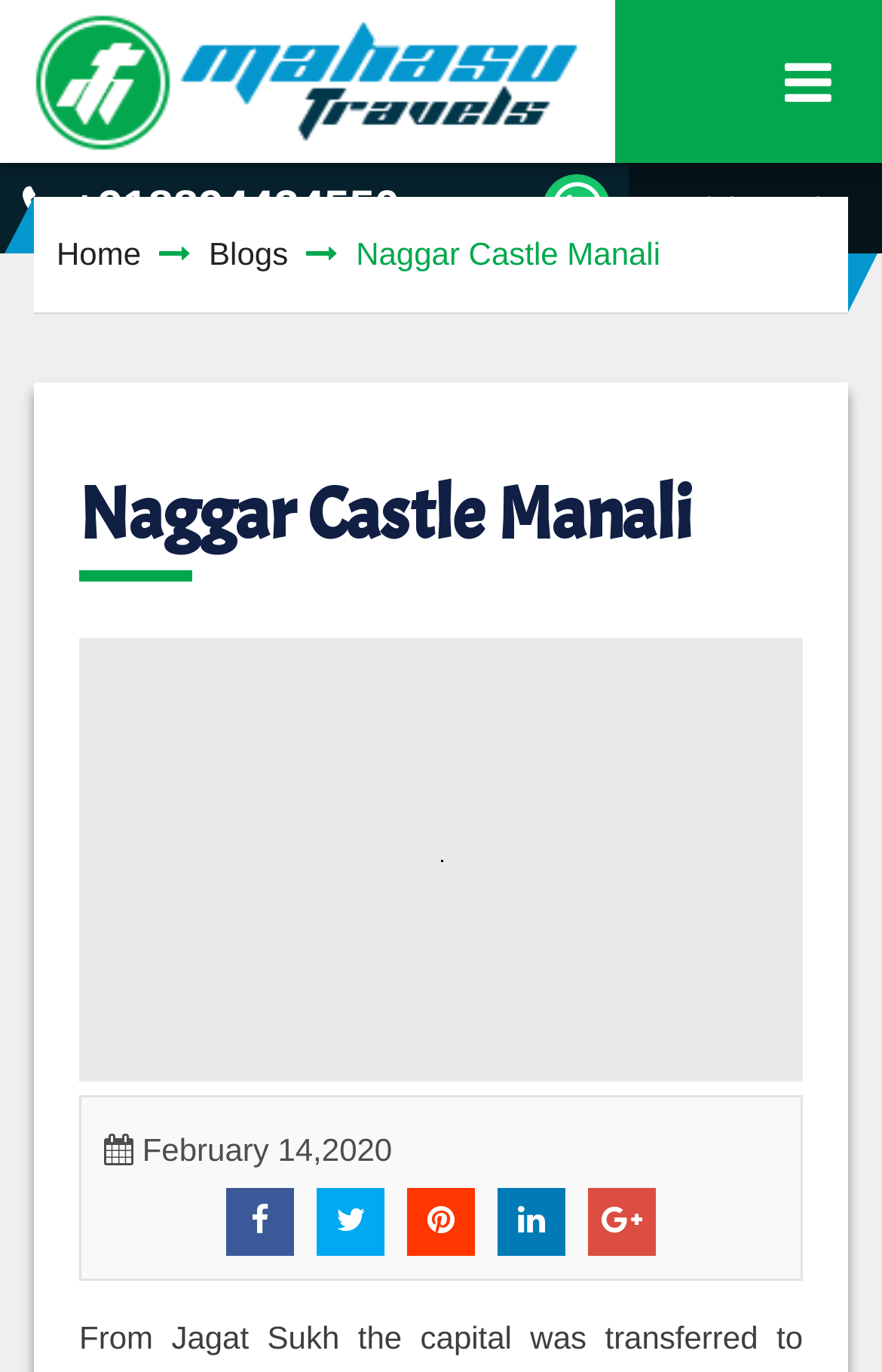Carefully examine the image and provide an in-depth answer to the question: How many social media links are there on the webpage?

I found the social media links by looking at the link elements with the icons '', '', '', '', and '' which are located at the bottom of the webpage.